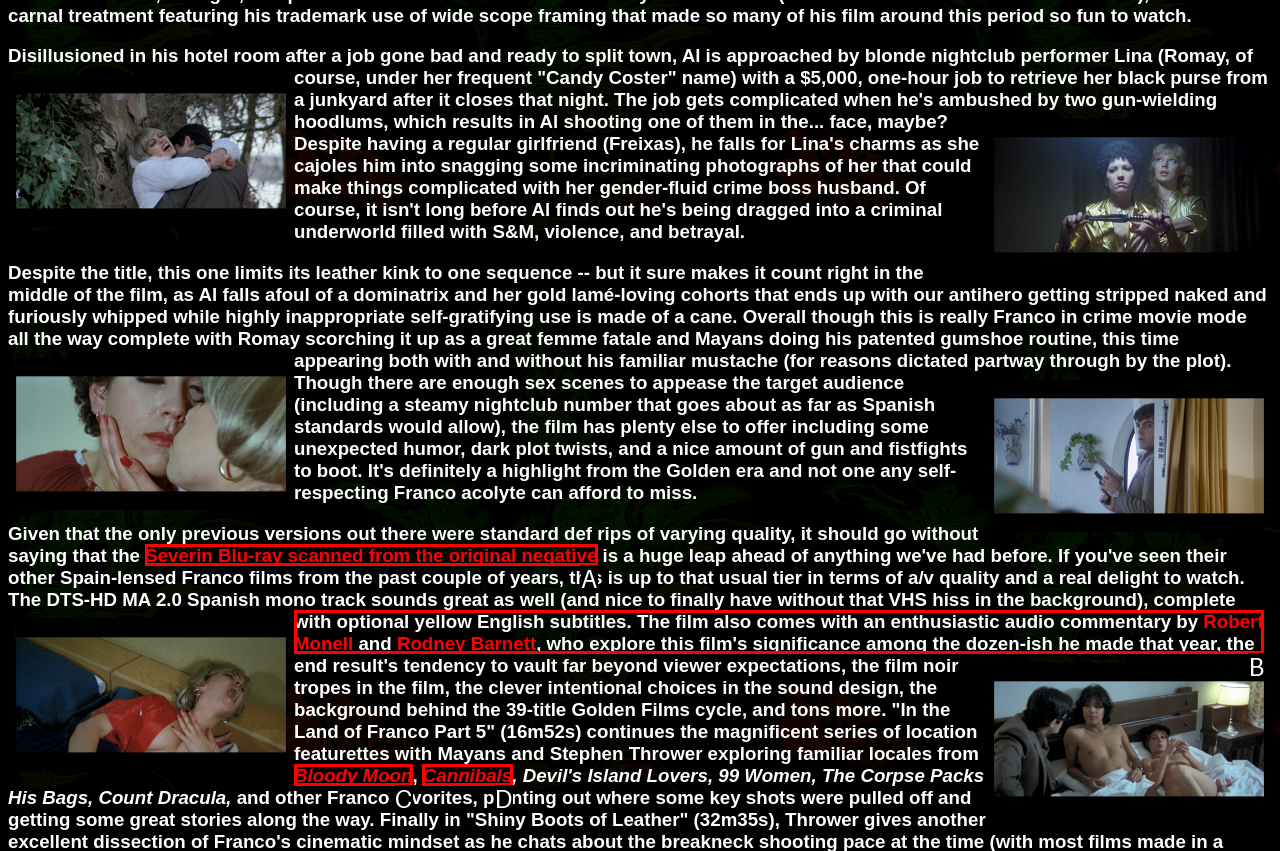Pick the HTML element that corresponds to the description: Cannibals
Answer with the letter of the correct option from the given choices directly.

D